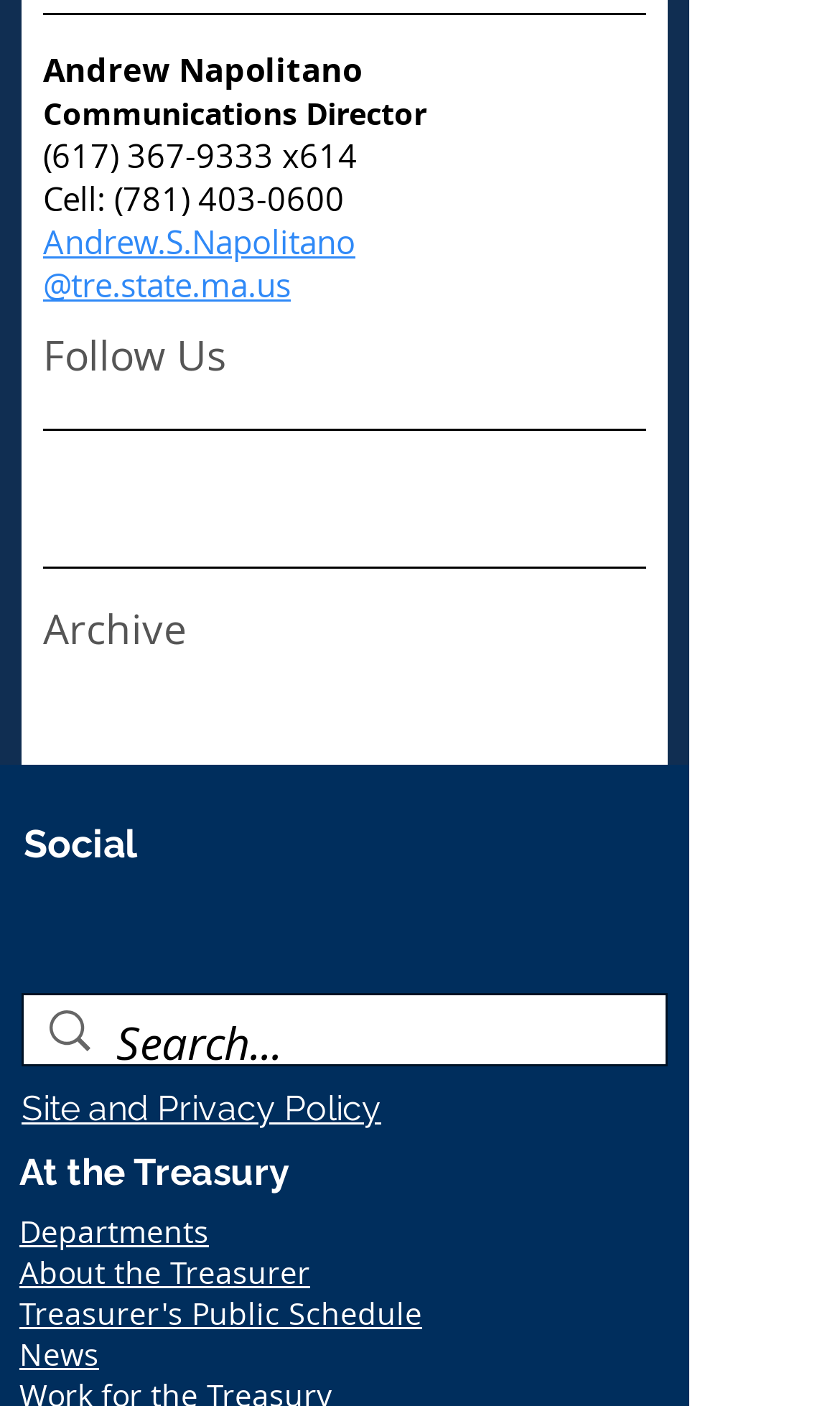Locate the bounding box coordinates of the item that should be clicked to fulfill the instruction: "View the Site and Privacy Policy".

[0.026, 0.774, 0.454, 0.803]